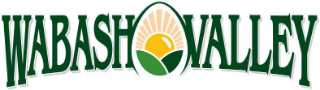What is the industry that Wabash Valley is a trusted provider in?
From the image, provide a succinct answer in one word or a short phrase.

Egg supply